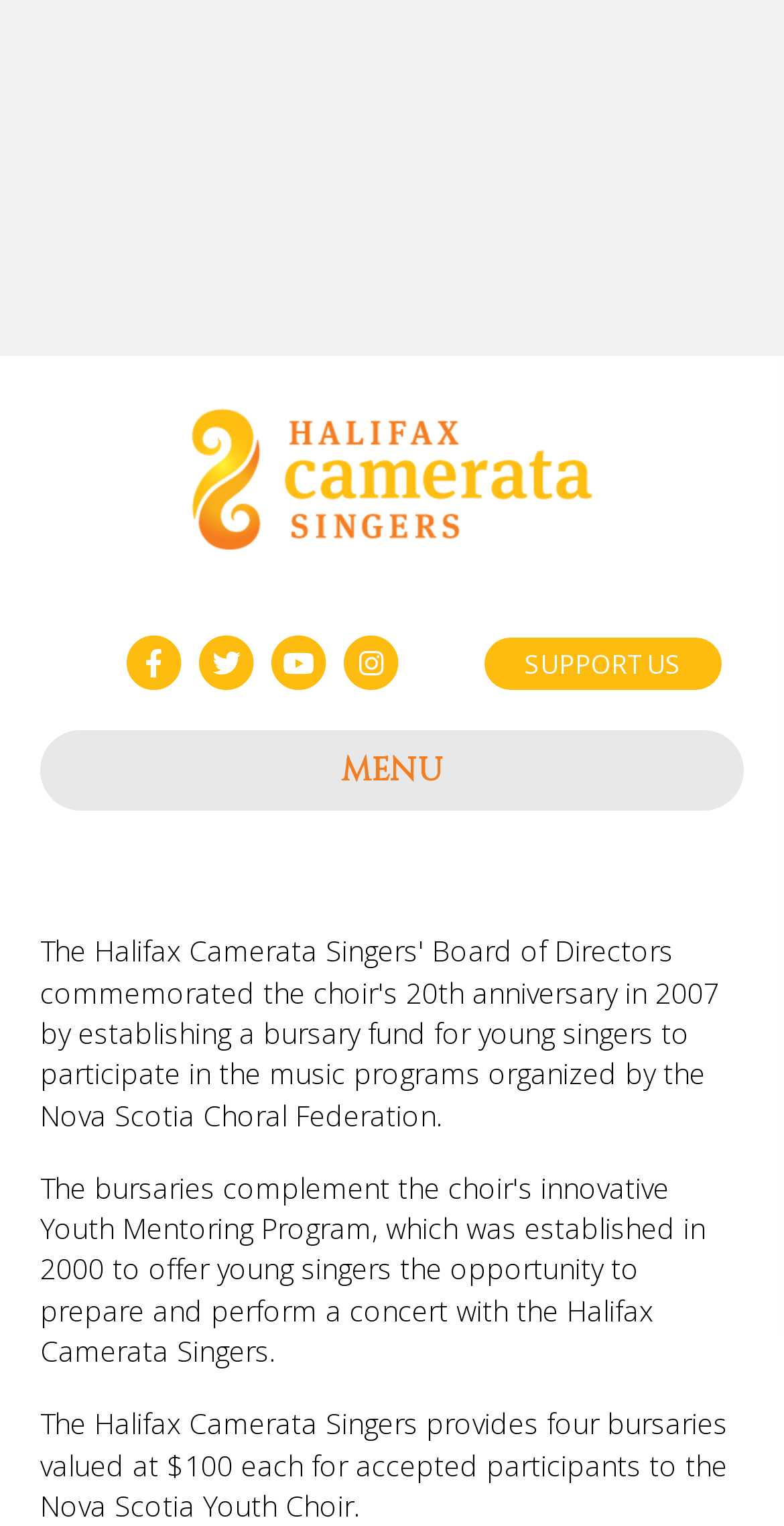What social media platforms does the Halifax Camerata Singers have?
Using the image as a reference, give a one-word or short phrase answer.

Facebook, Twitter, Youtube, Instagram